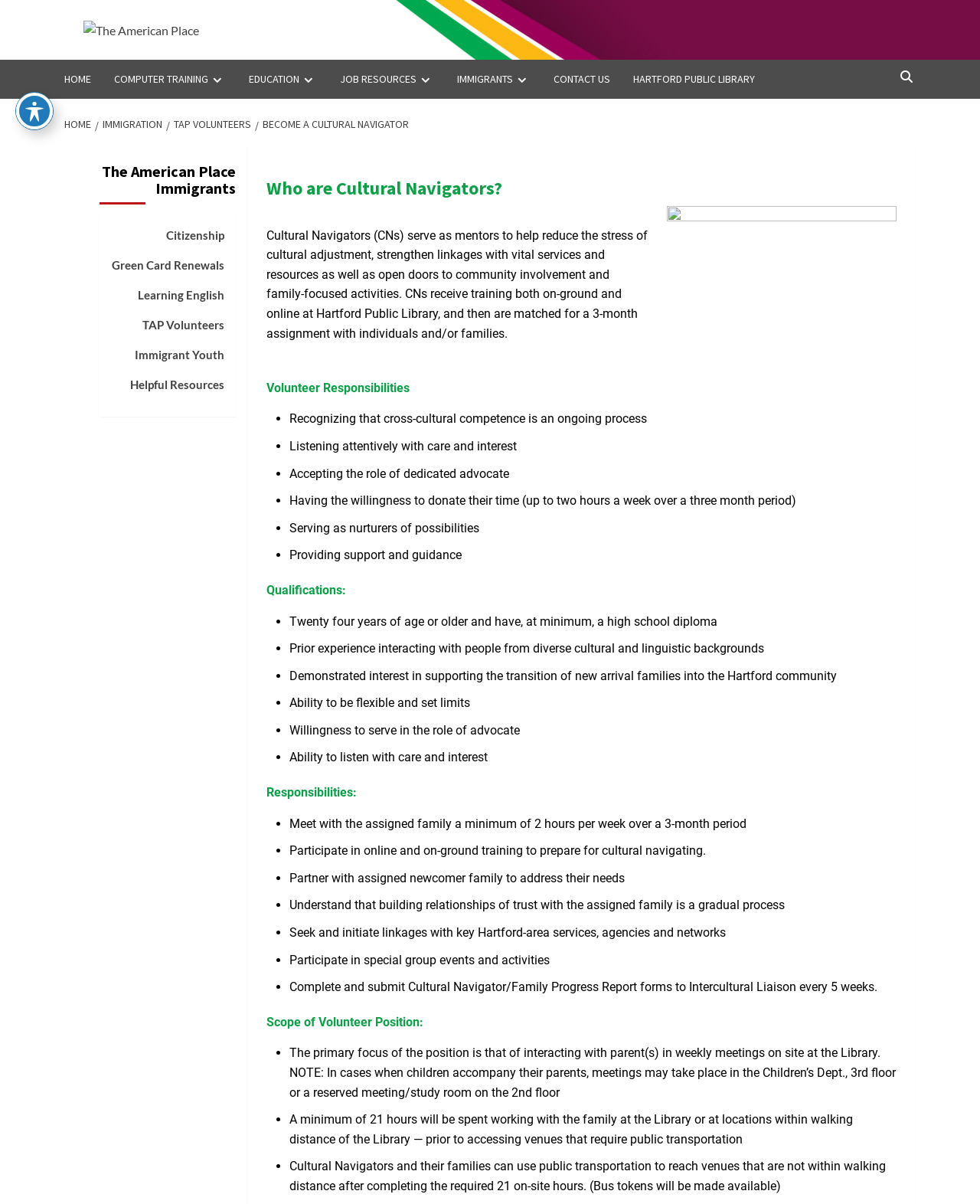Answer the question in one word or a short phrase:
What is the role of Cultural Navigators?

Mentors